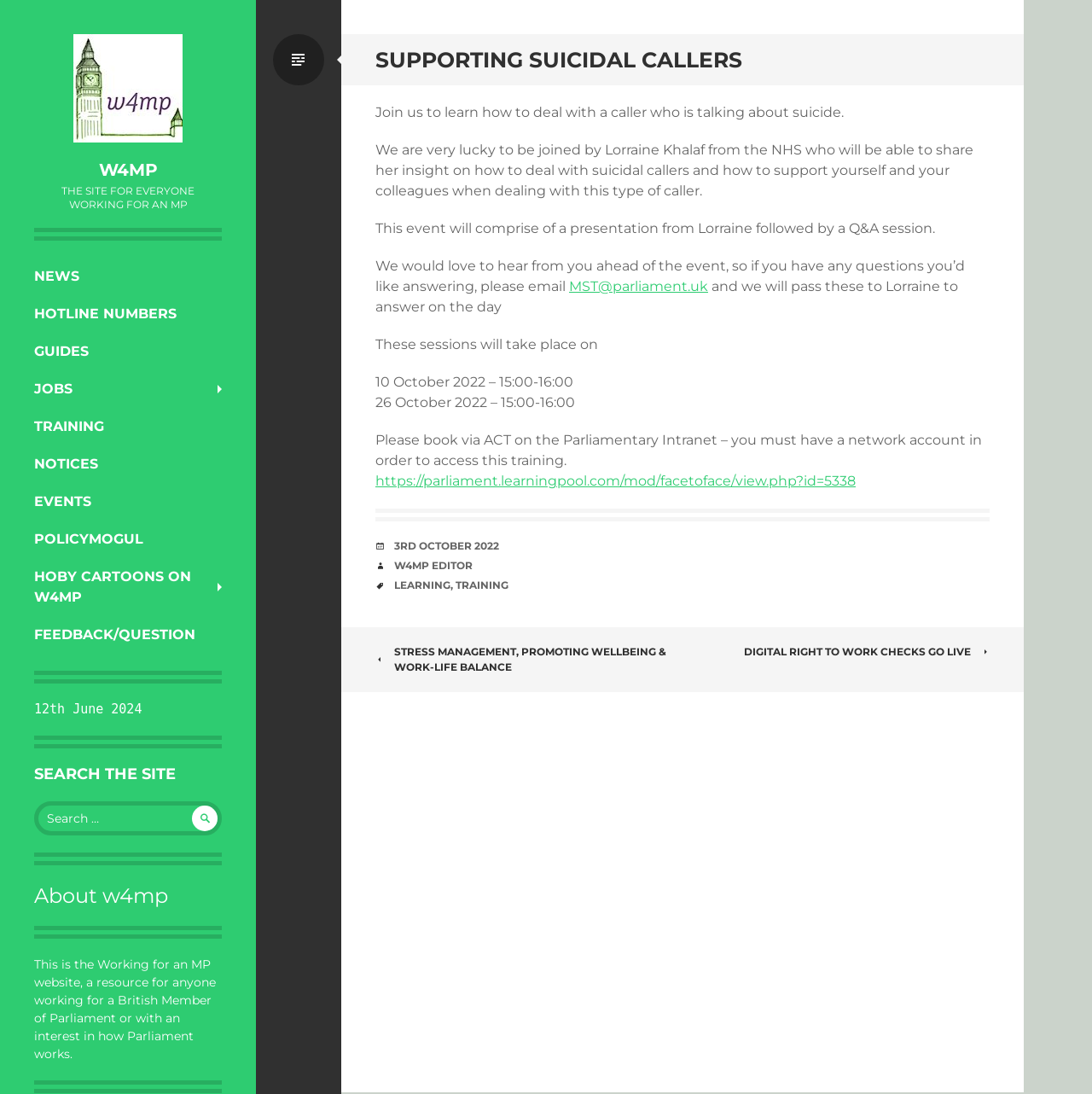How many sessions of the event are scheduled?
Using the details from the image, give an elaborate explanation to answer the question.

The webpage mentions that the event will take place on two separate dates: 10 October 2022 and 26 October 2022, both from 15:00-16:00.